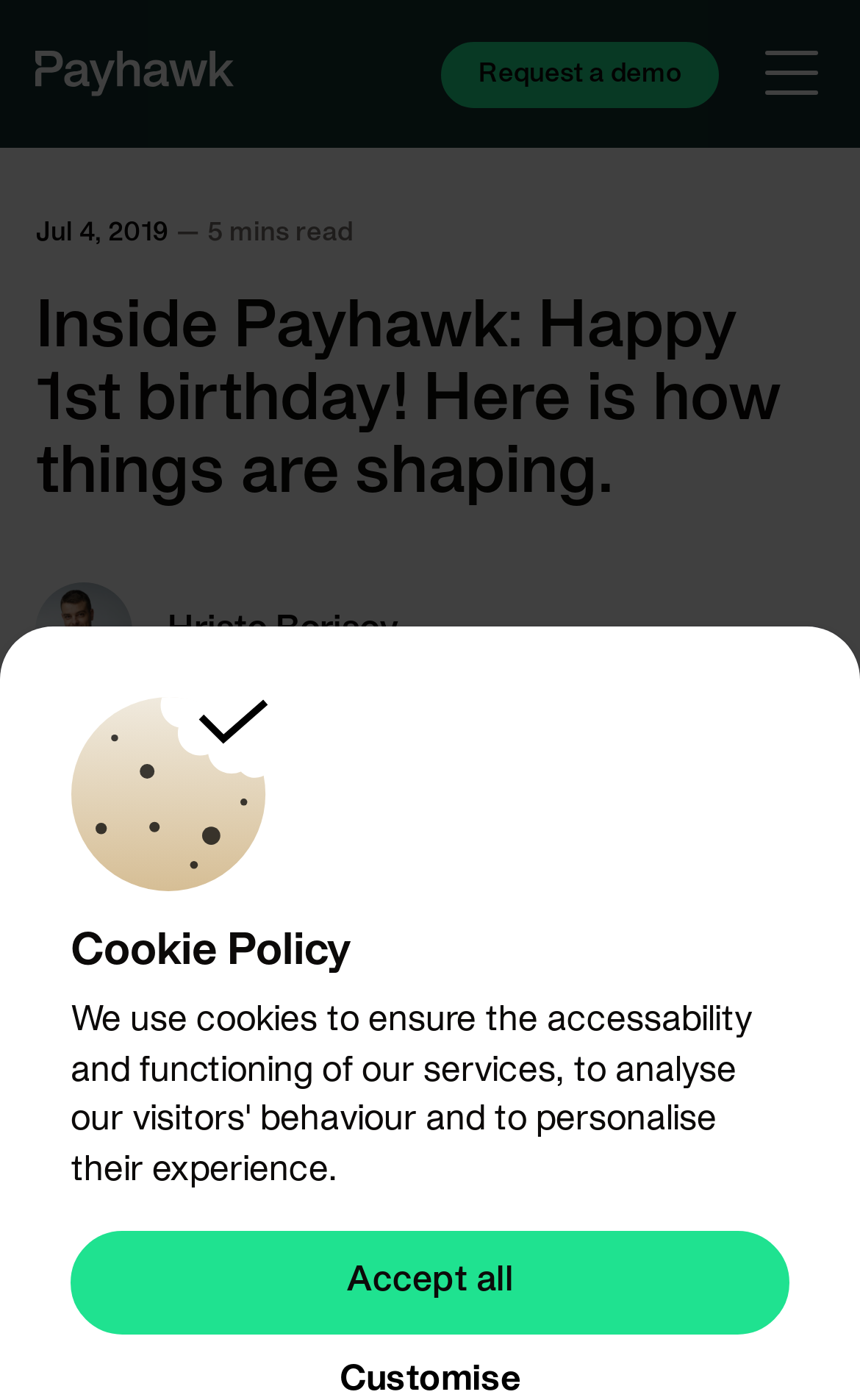What is the type of the article?
Look at the image and provide a short answer using one word or a phrase.

Company update